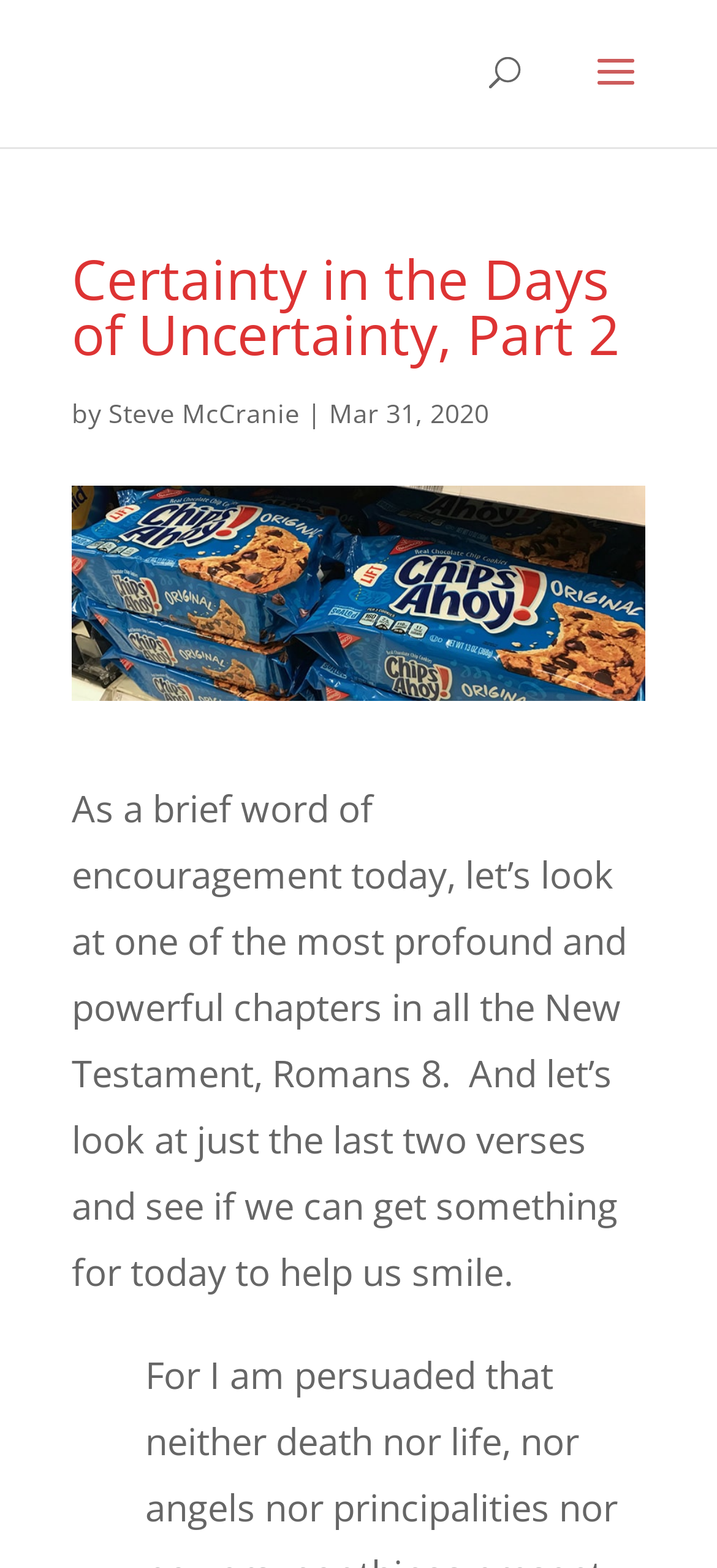What is the title of the article series?
Please provide a comprehensive answer to the question based on the webpage screenshot.

I found the title of the article series by looking at the heading at the top of the page, which reads 'Certainty in the Days of Uncertainty, Part 2'. This suggests that the article is part of a series called 'Certainty in the Days of Uncertainty'.